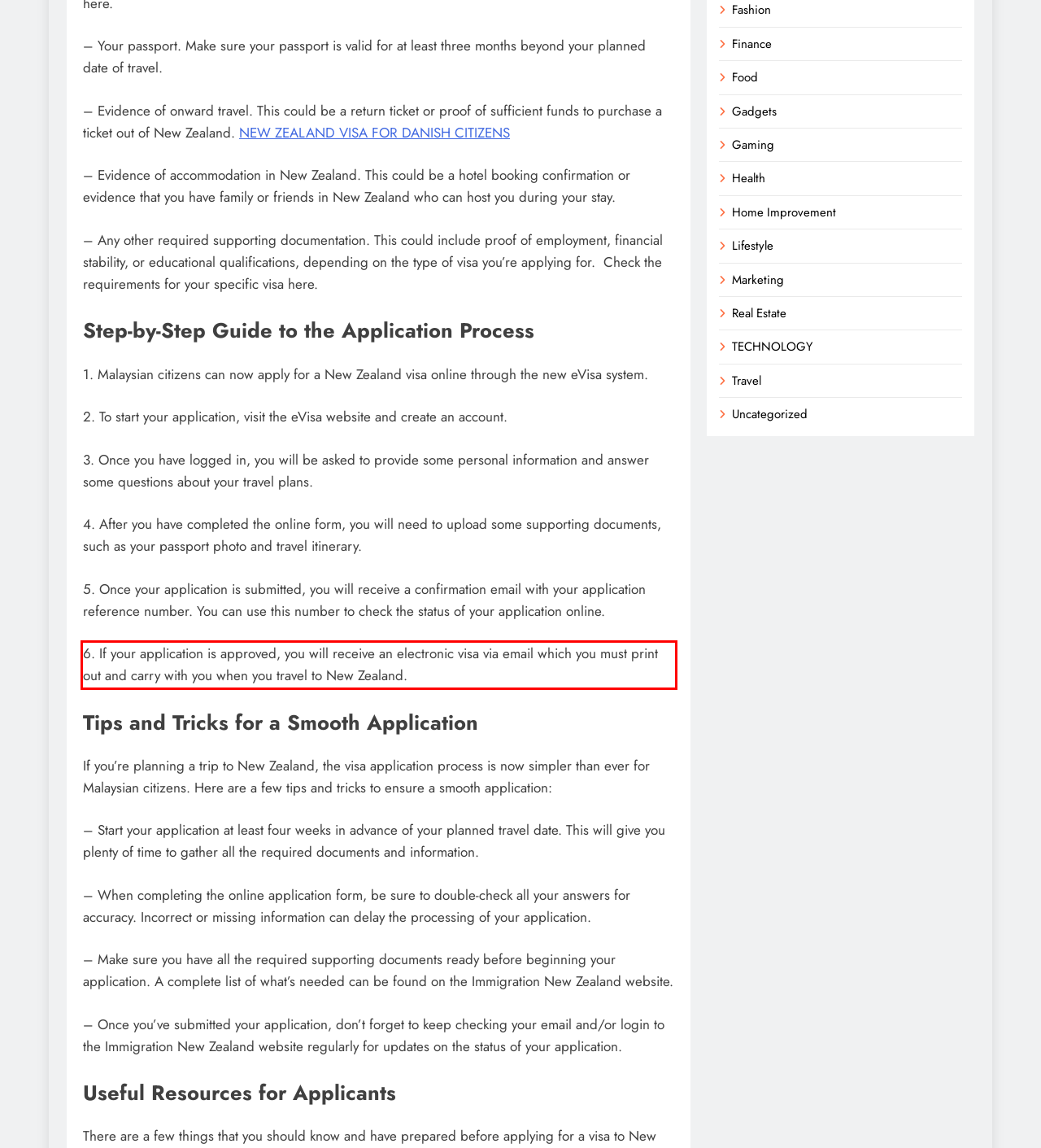You have a screenshot of a webpage where a UI element is enclosed in a red rectangle. Perform OCR to capture the text inside this red rectangle.

6. If your application is approved, you will receive an electronic visa via email which you must print out and carry with you when you travel to New Zealand.